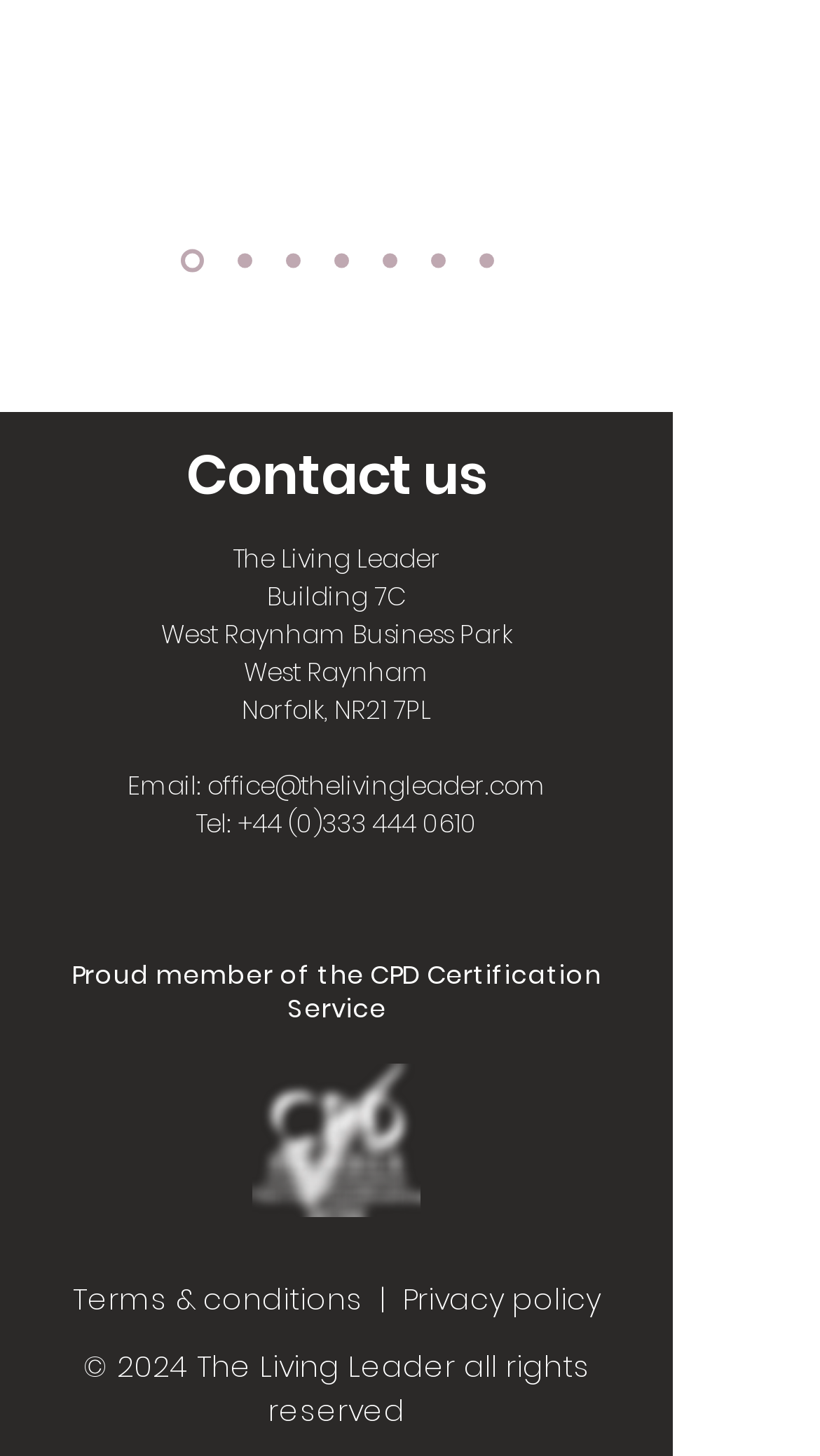Show the bounding box coordinates for the HTML element described as: "aria-label="Steve Back MRH"".

[0.219, 0.171, 0.247, 0.186]